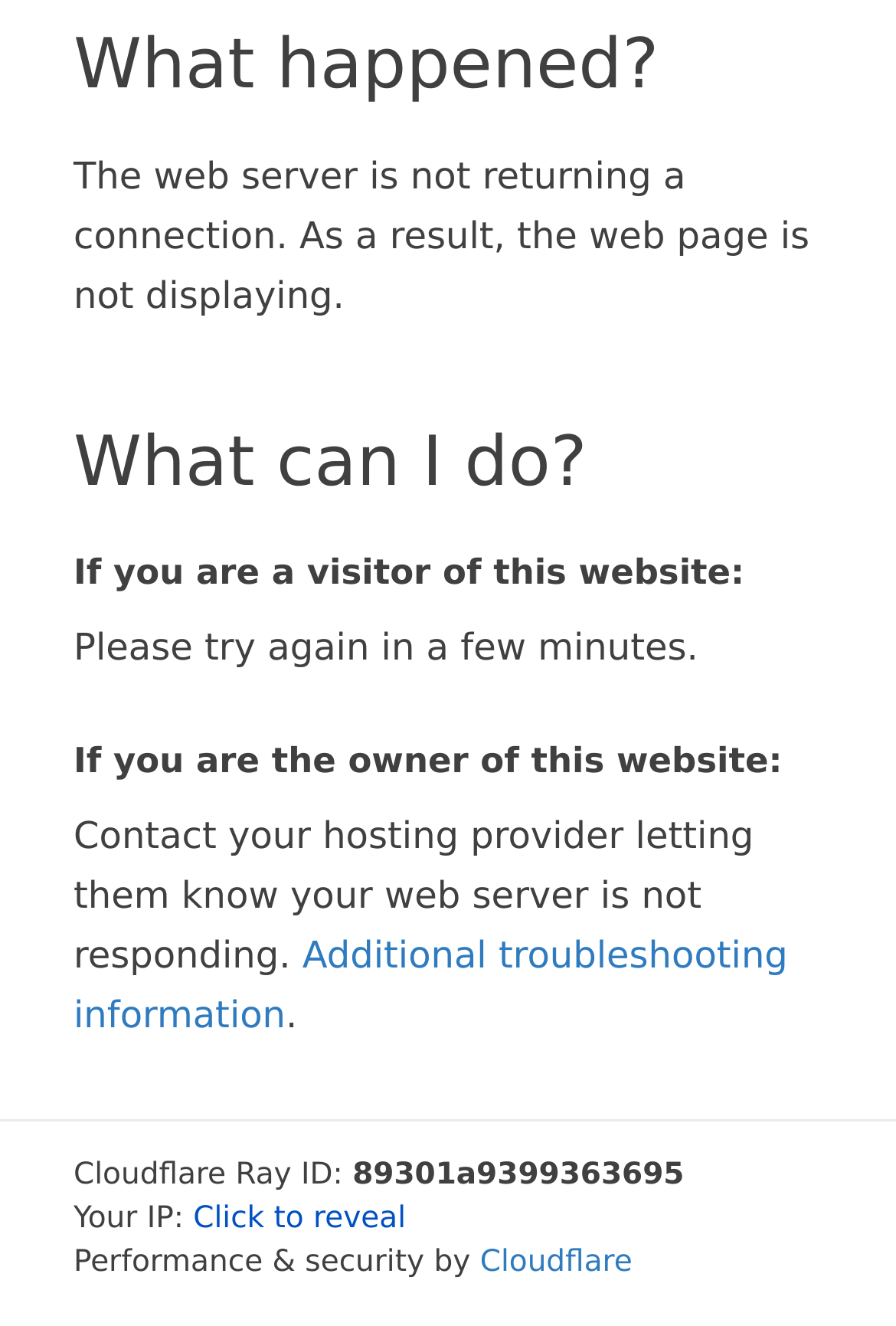What is the ID of the Cloudflare Ray?
Deliver a detailed and extensive answer to the question.

I determined this by reading the StaticText element '89301a9399363695' which is located next to the text 'Cloudflare Ray ID:' and is a direct description of the ID.